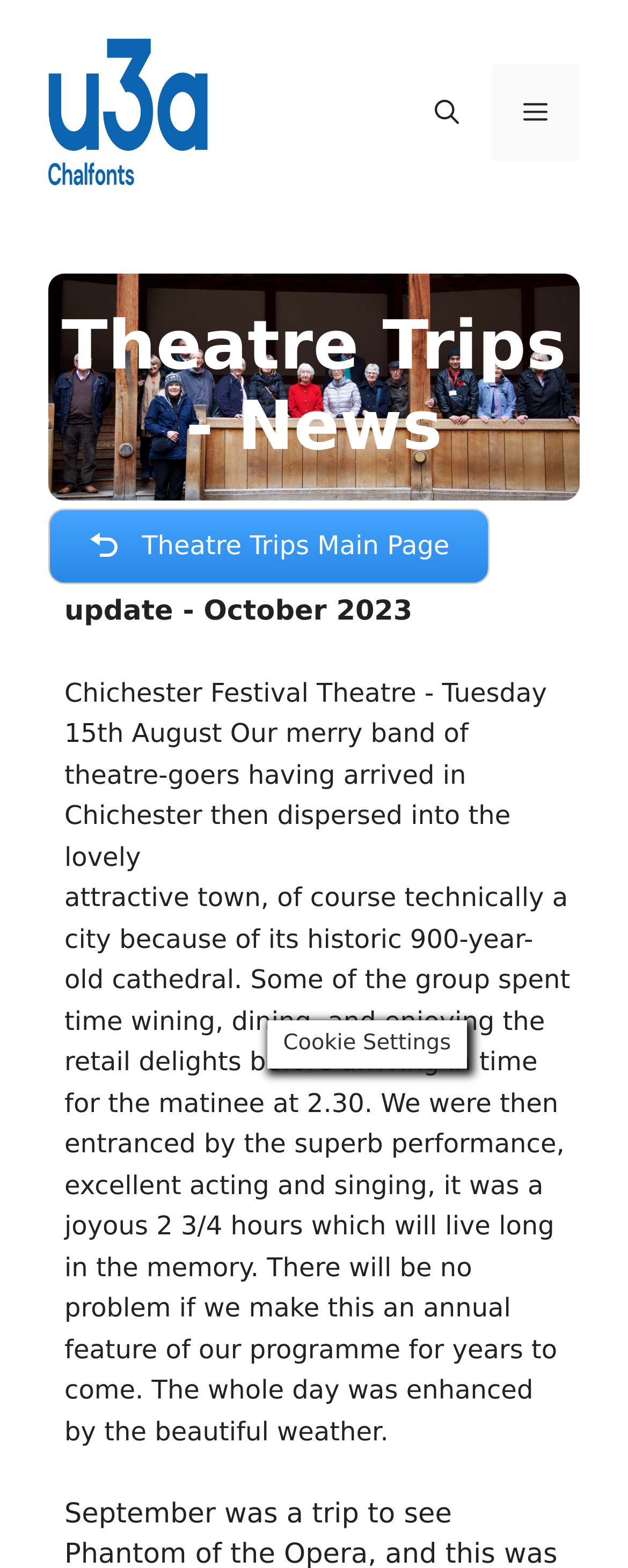What is the date of the theatre trip?
Please utilize the information in the image to give a detailed response to the question.

I found the answer by analyzing the text content of the webpage, specifically the sentence 'Chichester Festival Theatre - Tuesday 15th August Our merry band of theatre-goers having arrived in Chichester then dispersed into the lovely...' which mentions the date of the theatre trip.